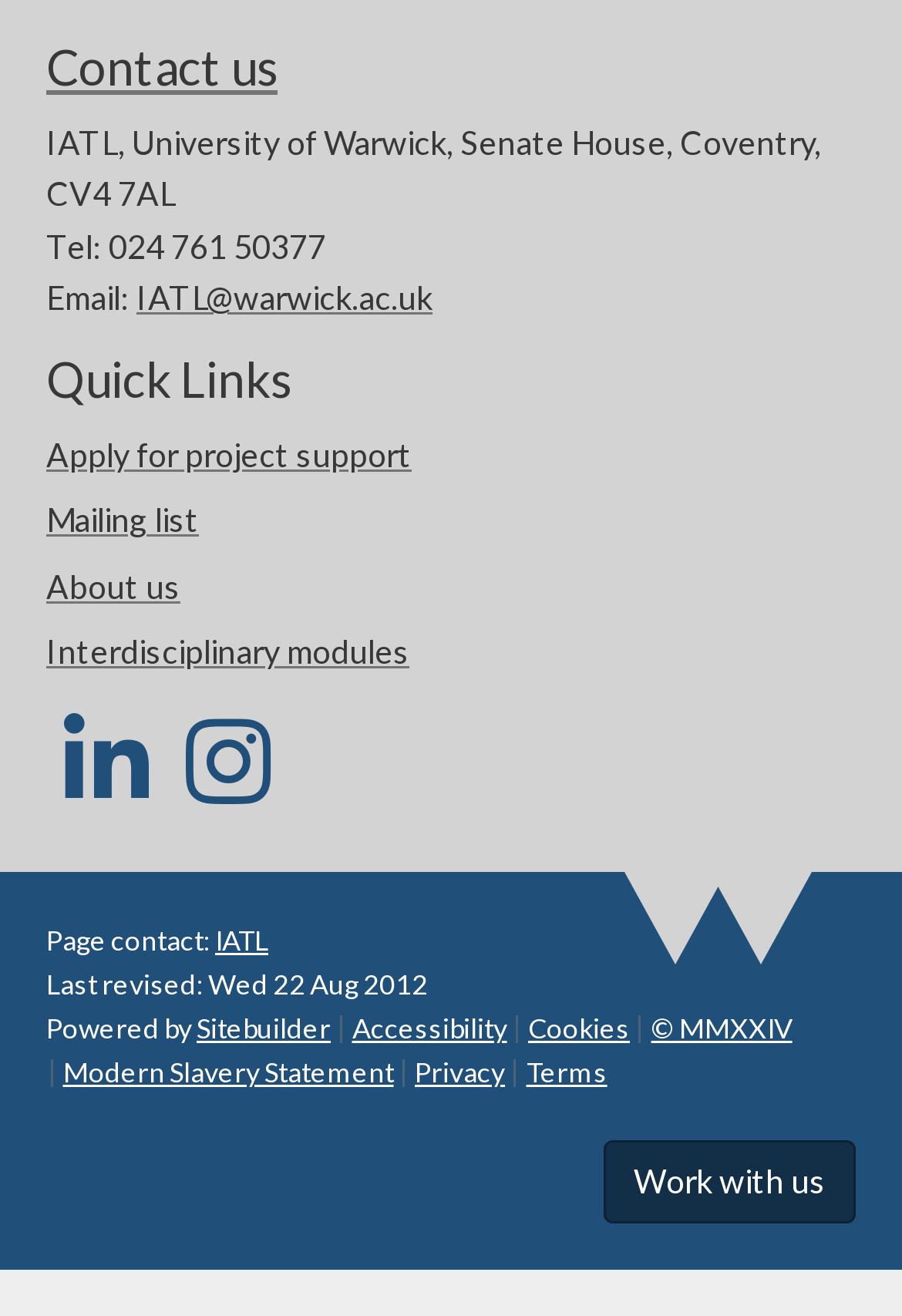Based on the image, provide a detailed and complete answer to the question: 
What is the phone number of IATL?

I found the phone number of IATL by looking at the static text element that contains the phone number information, which is 'Tel: 024 761 50377'.